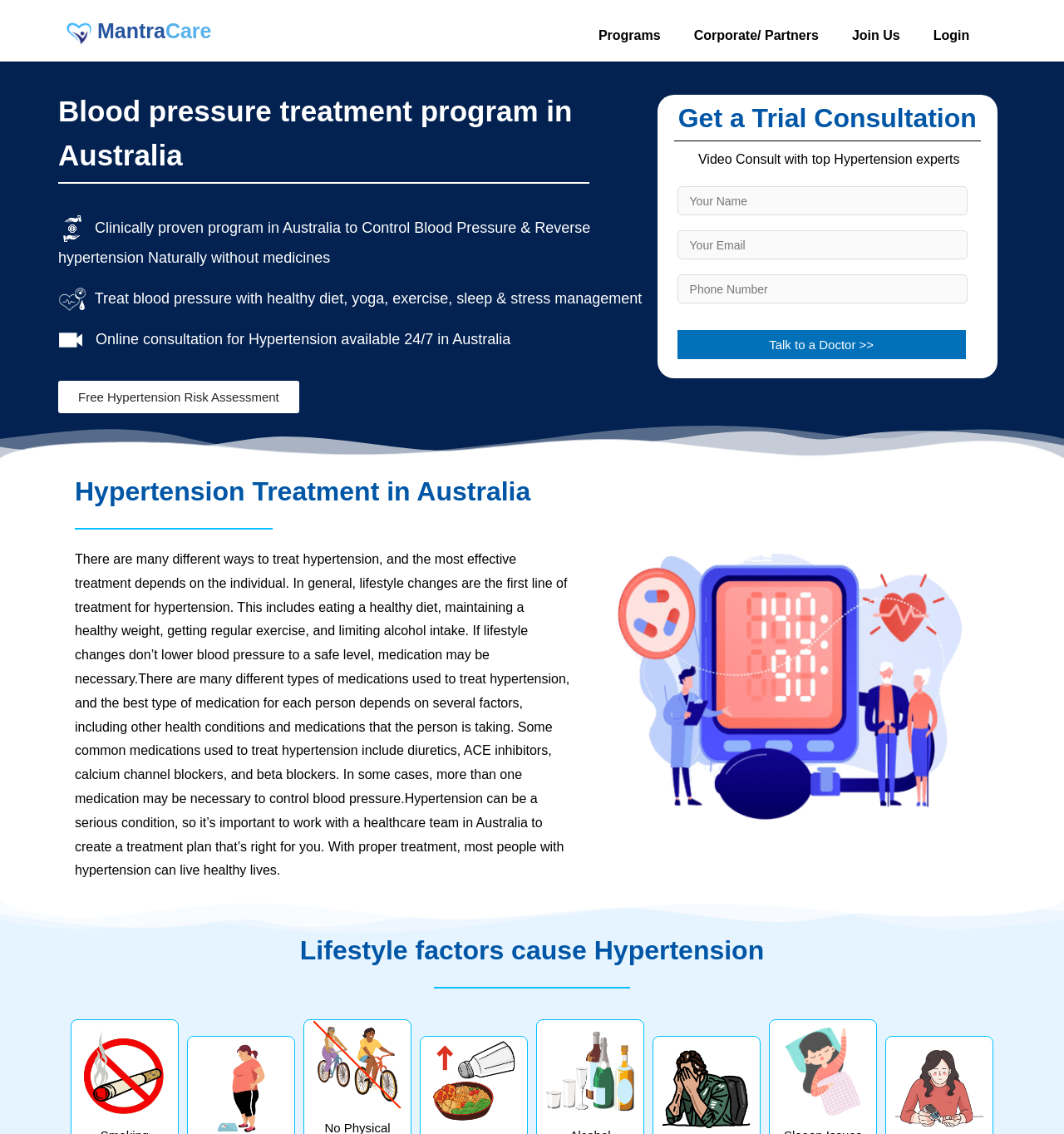What are some lifestyle factors that can cause hypertension?
Using the image, give a concise answer in the form of a single word or short phrase.

Smoking, obesity, etc.